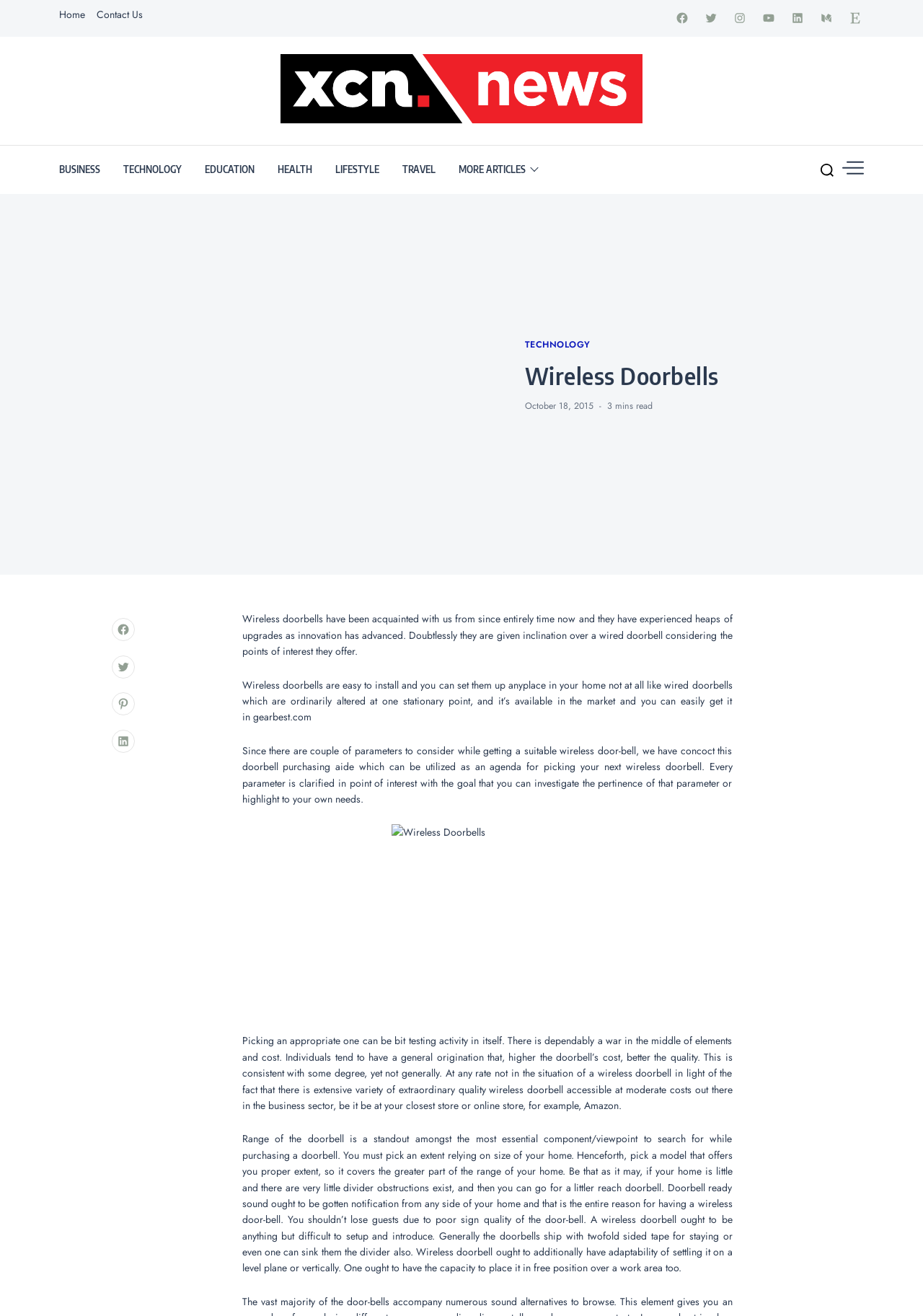Identify the bounding box coordinates for the UI element described as follows: "October 18, 2015June 24, 2019". Ensure the coordinates are four float numbers between 0 and 1, formatted as [left, top, right, bottom].

[0.569, 0.304, 0.643, 0.314]